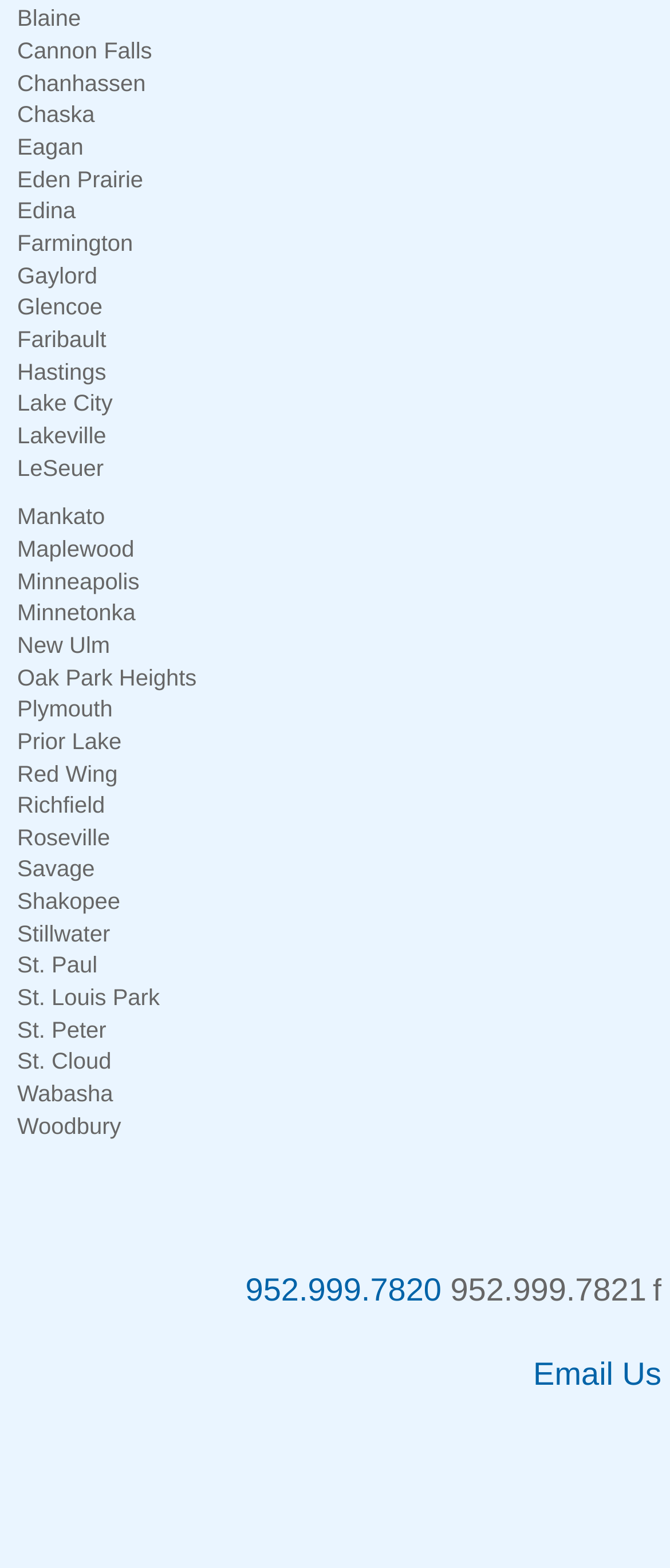Determine the bounding box for the described HTML element: "952.999.7820". Ensure the coordinates are four float numbers between 0 and 1 in the format [left, top, right, bottom].

[0.366, 0.811, 0.659, 0.834]